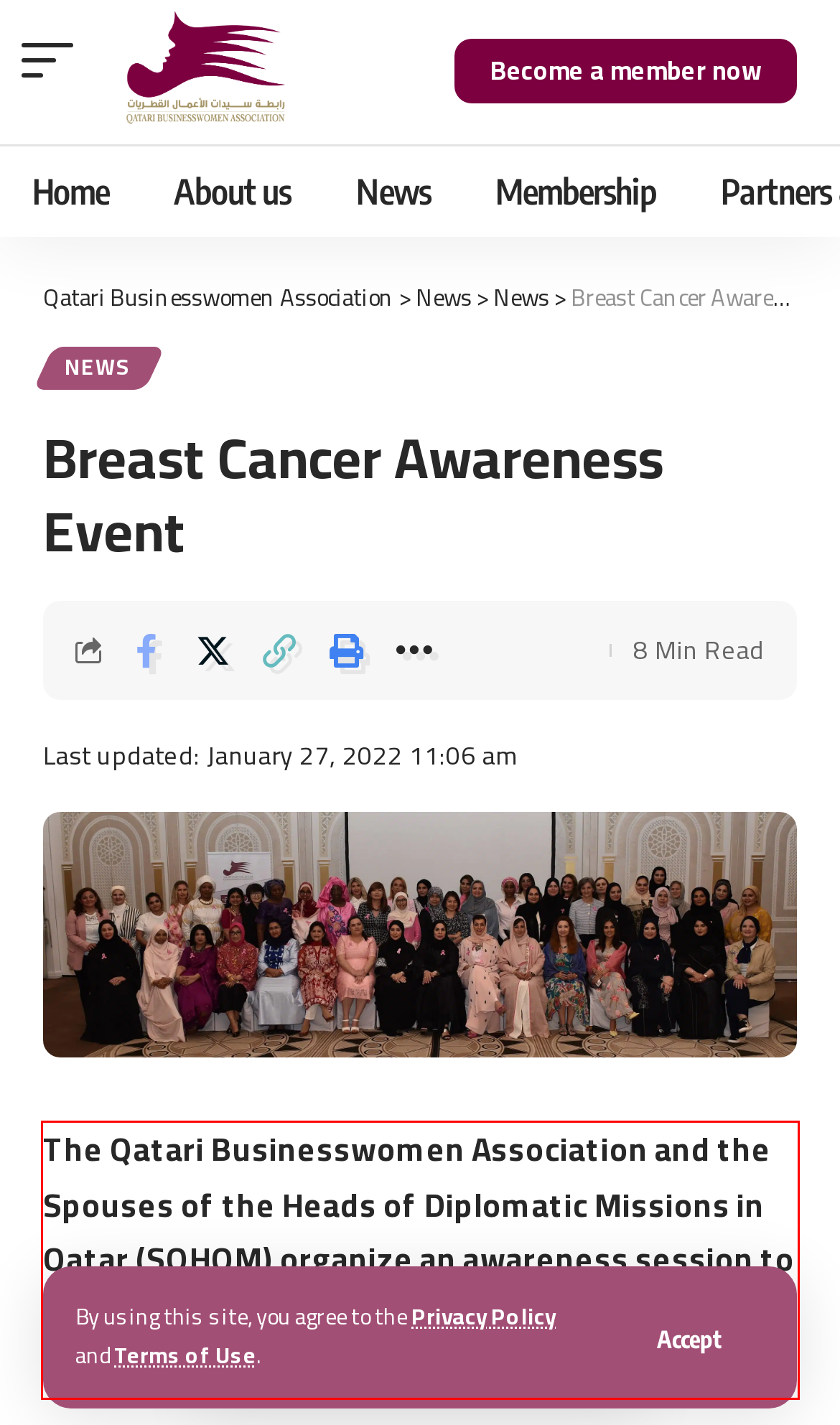You are given a screenshot of a webpage with a UI element highlighted by a red bounding box. Please perform OCR on the text content within this red bounding box.

The Qatari Businesswomen Association and the Spouses of the Heads of Diplomatic Missions in Qatar (SOHOM) organize an awareness session to raise the level of health awareness of breast cancer.